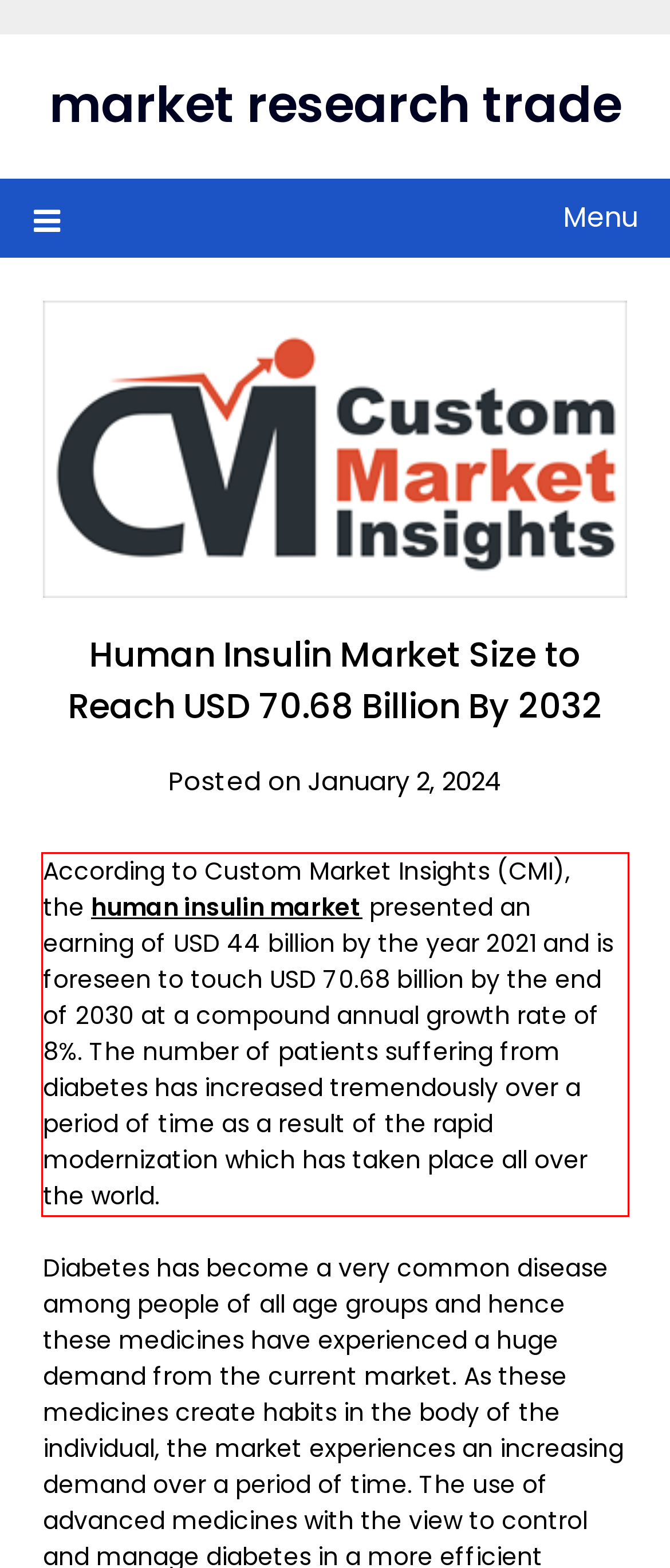Given a webpage screenshot, identify the text inside the red bounding box using OCR and extract it.

According to Custom Market Insights (CMI), the human insulin market presented an earning of USD 44 billion by the year 2021 and is foreseen to touch USD 70.68 billion by the end of 2030 at a compound annual growth rate of 8%. The number of patients suffering from diabetes has increased tremendously over a period of time as a result of the rapid modernization which has taken place all over the world.